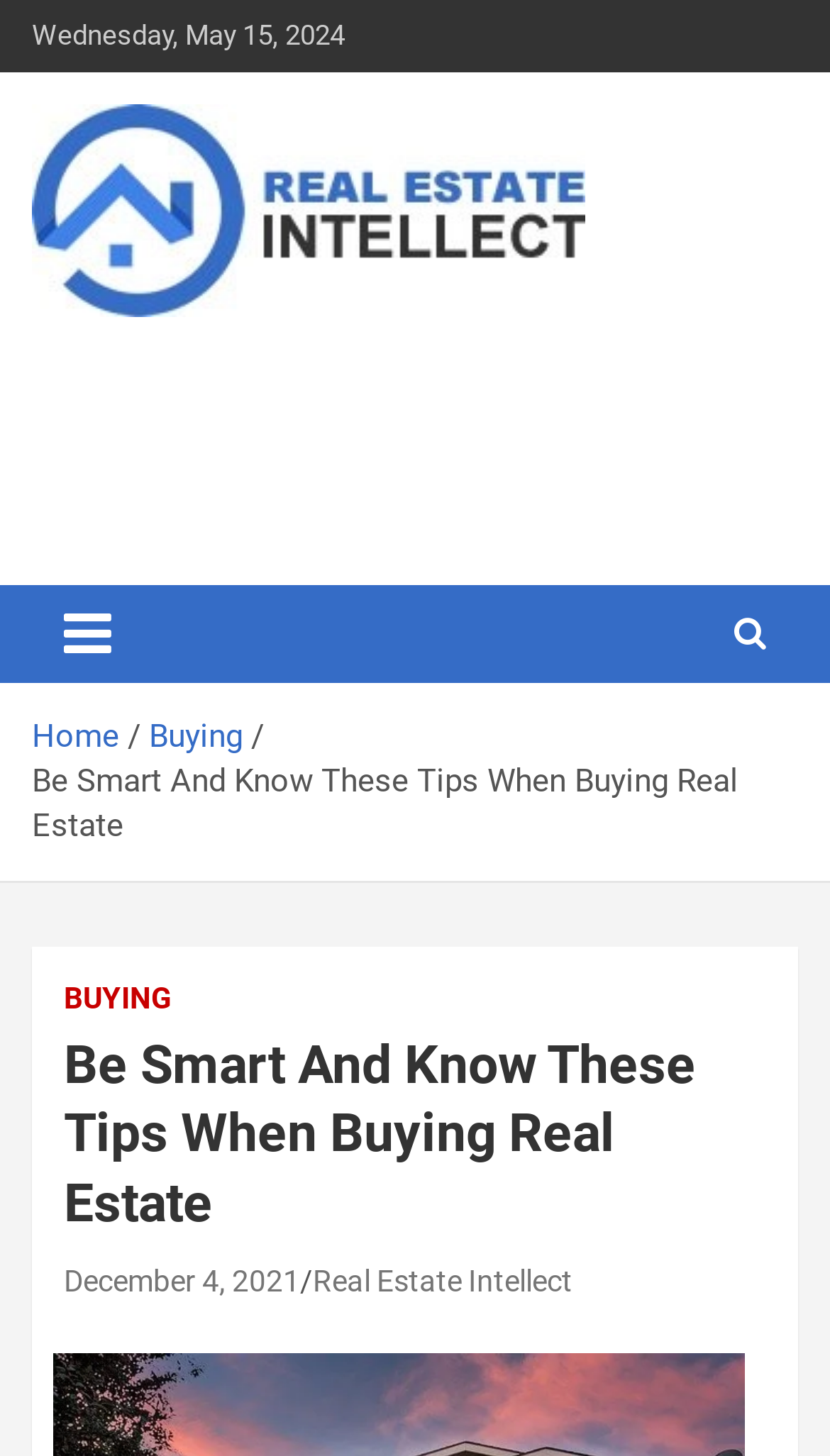Predict the bounding box of the UI element based on the description: "Buying". The coordinates should be four float numbers between 0 and 1, formatted as [left, top, right, bottom].

[0.077, 0.672, 0.208, 0.701]